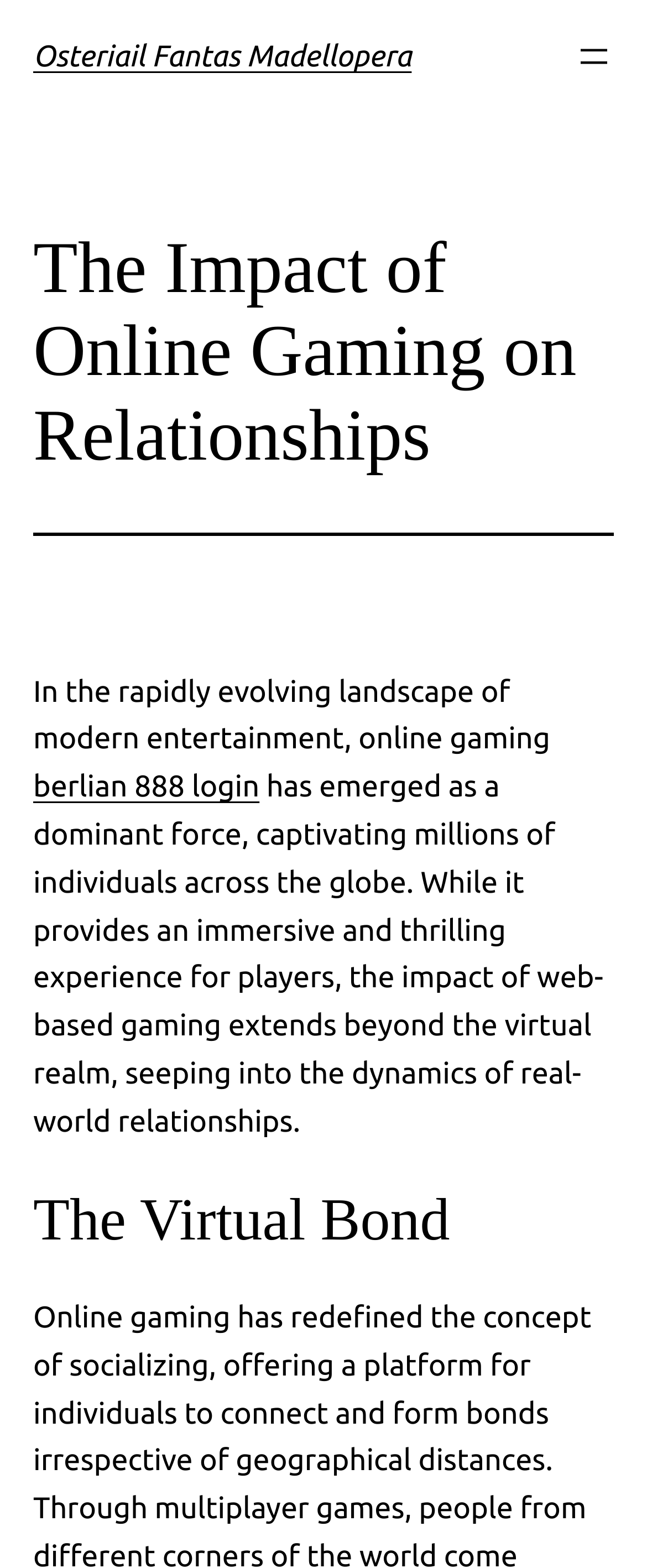Look at the image and answer the question in detail:
What is the topic of the article?

Based on the webpage content, the topic of the article is about the impact of online gaming on relationships, as indicated by the heading 'The Impact of Online Gaming on Relationships' and the subsequent paragraphs discussing the effects of online gaming on real-world relationships.